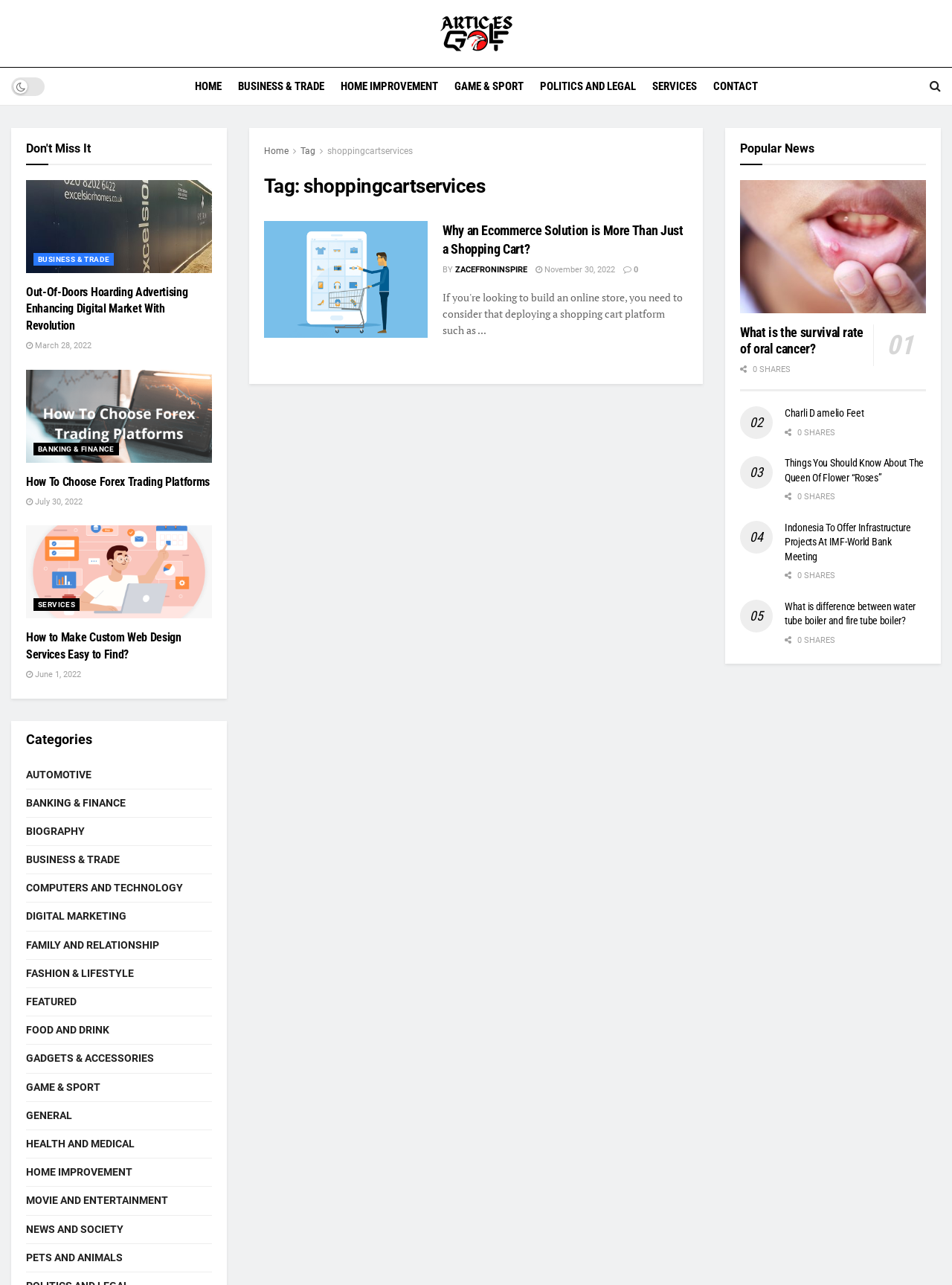What is the text of the first link on the webpage?
Answer the question with a detailed explanation, including all necessary information.

The first link on the webpage is located at the top left corner with a bounding box coordinate of [0.461, 0.012, 0.539, 0.041]. The text of this link is 'Articles Golf'.